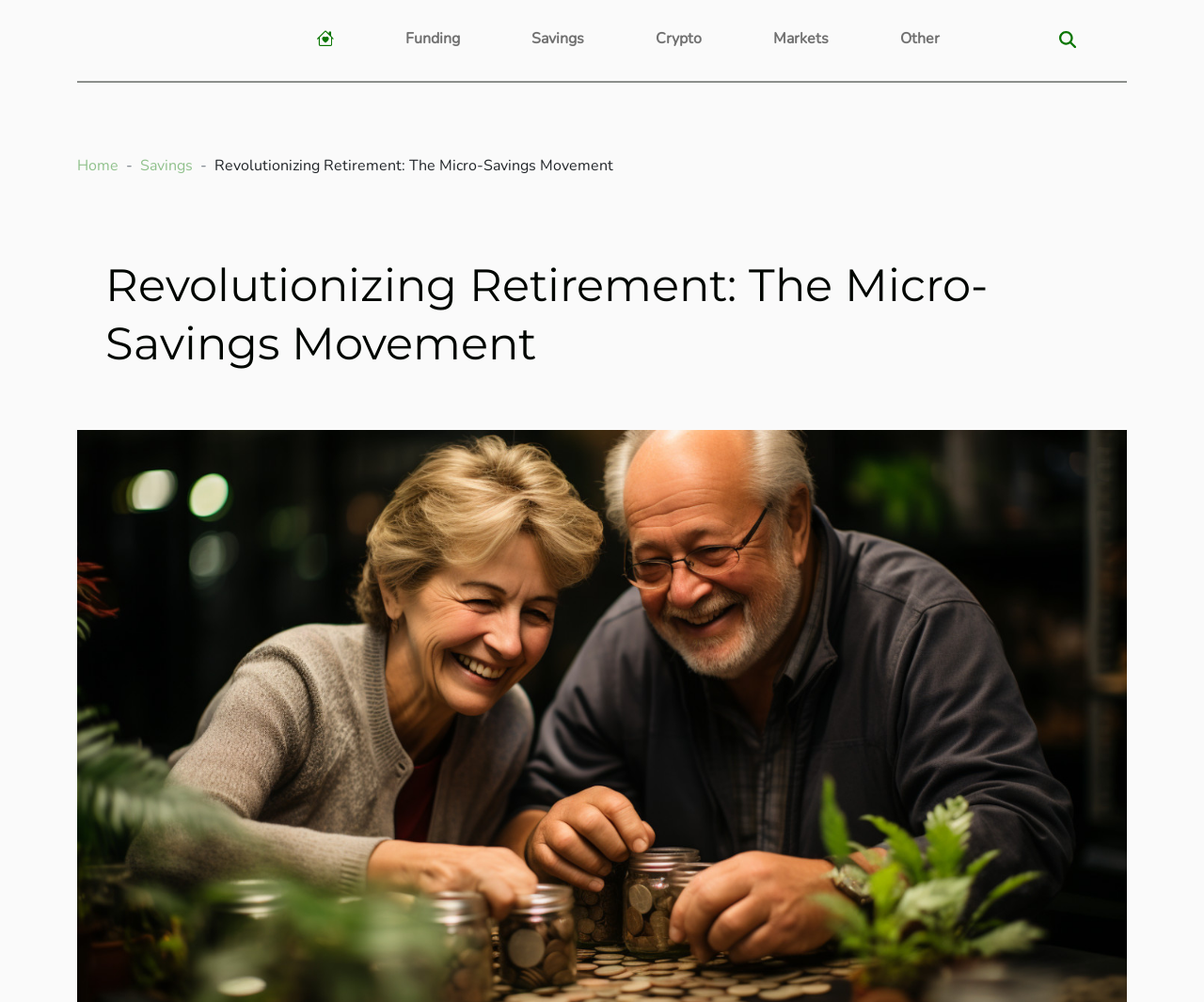Give a short answer using one word or phrase for the question:
What is the first link on the top navigation bar?

Funding